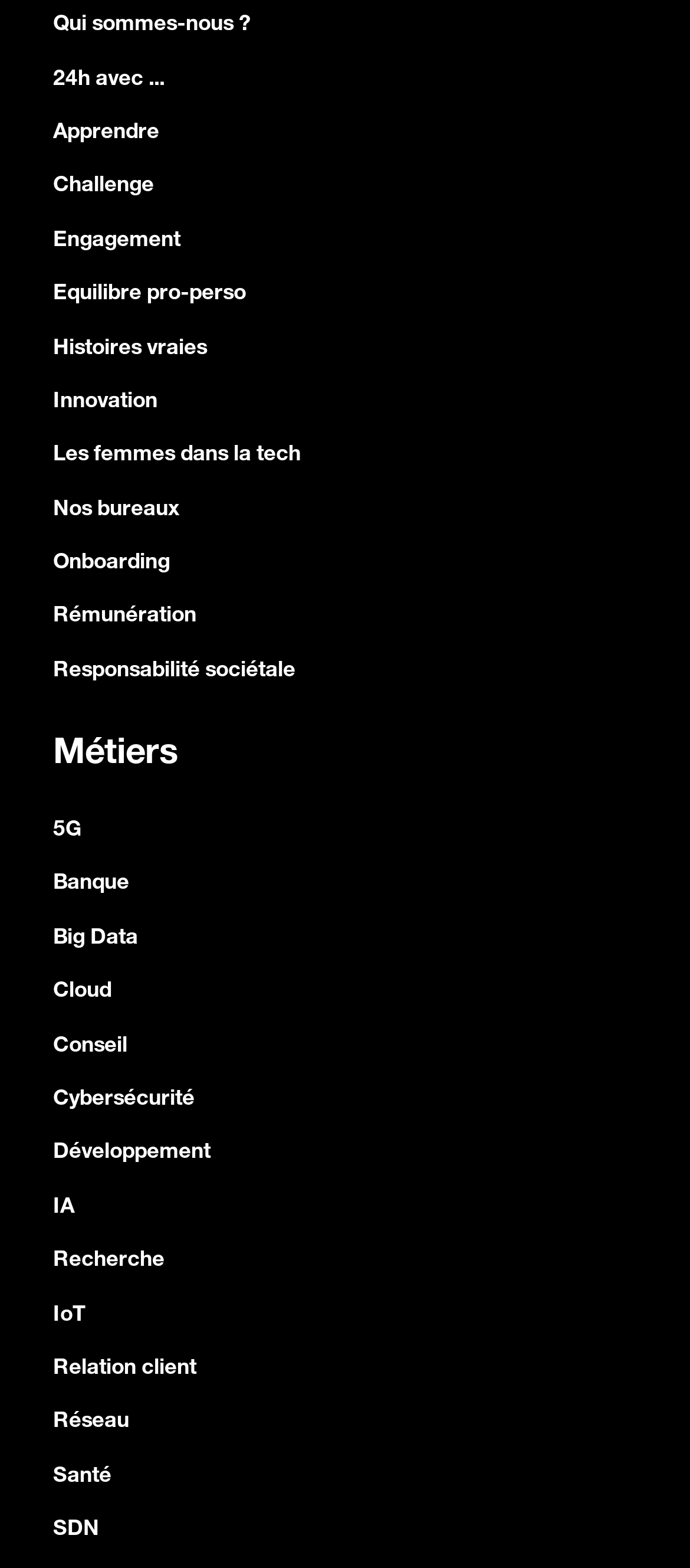Respond to the following question with a brief word or phrase:
What is the last link in the webpage?

SDN